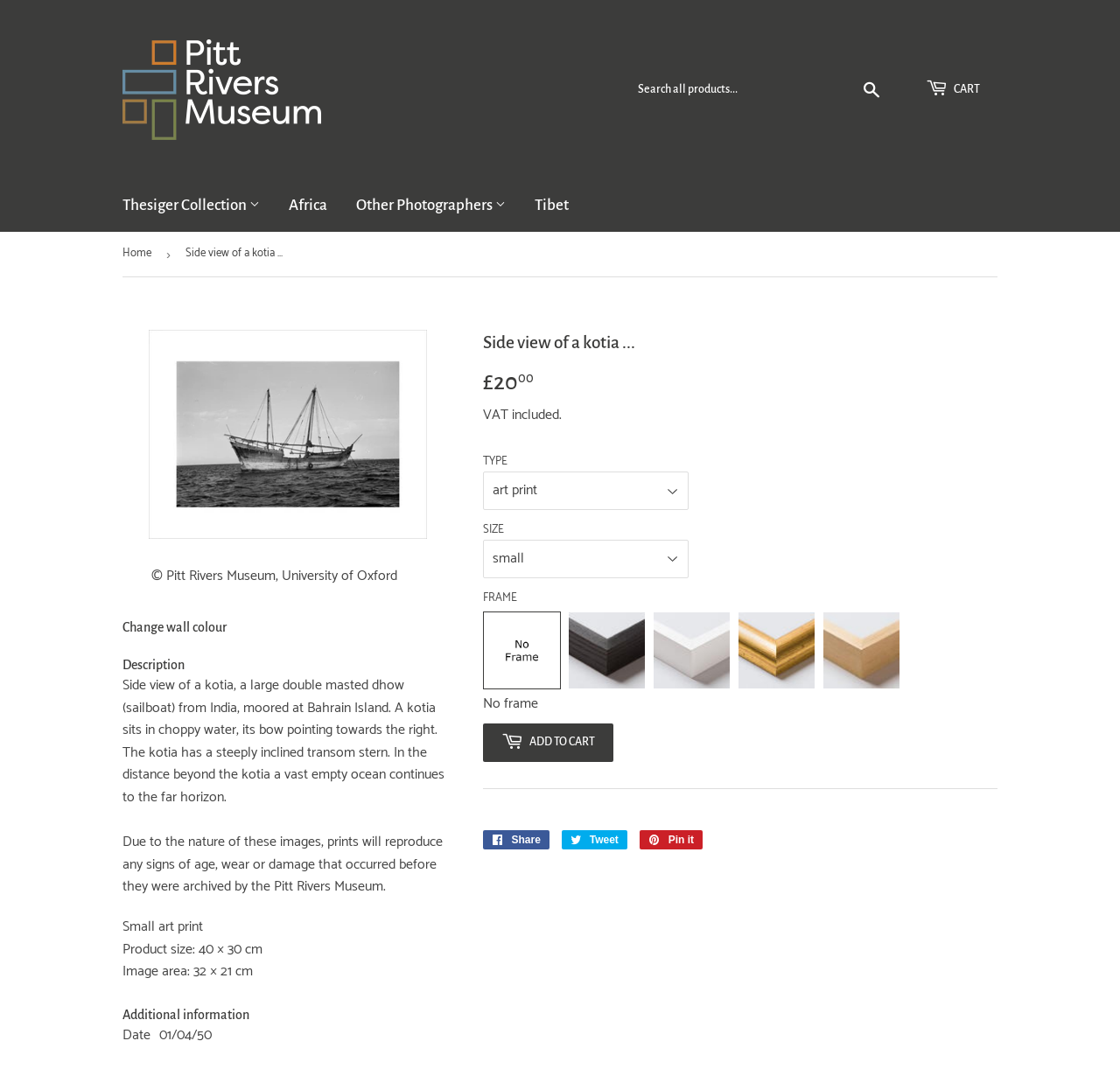Pinpoint the bounding box coordinates of the area that must be clicked to complete this instruction: "Select India".

[0.098, 0.342, 0.303, 0.383]